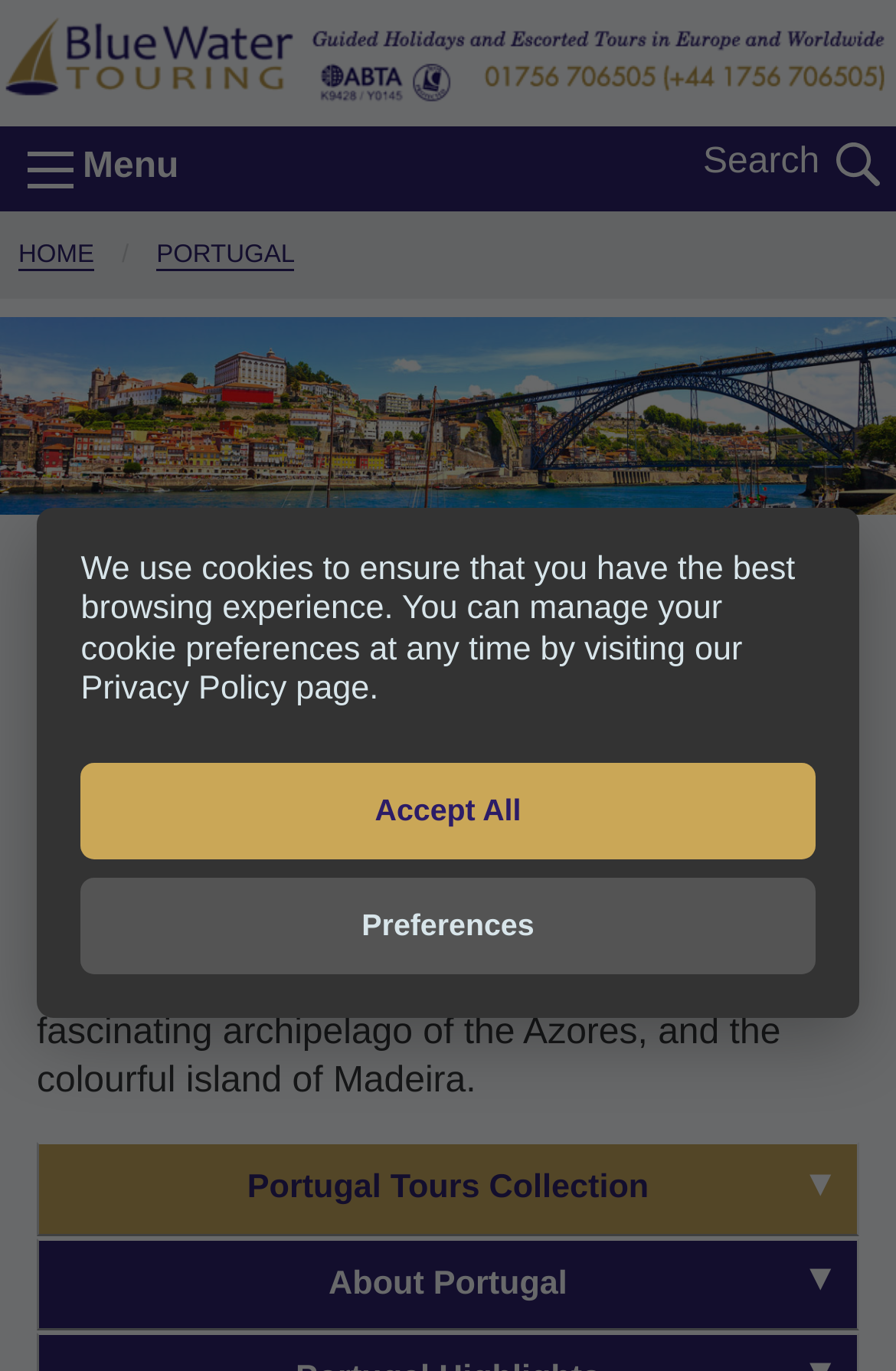Pinpoint the bounding box coordinates for the area that should be clicked to perform the following instruction: "Click the Menu button".

[0.092, 0.108, 0.199, 0.136]